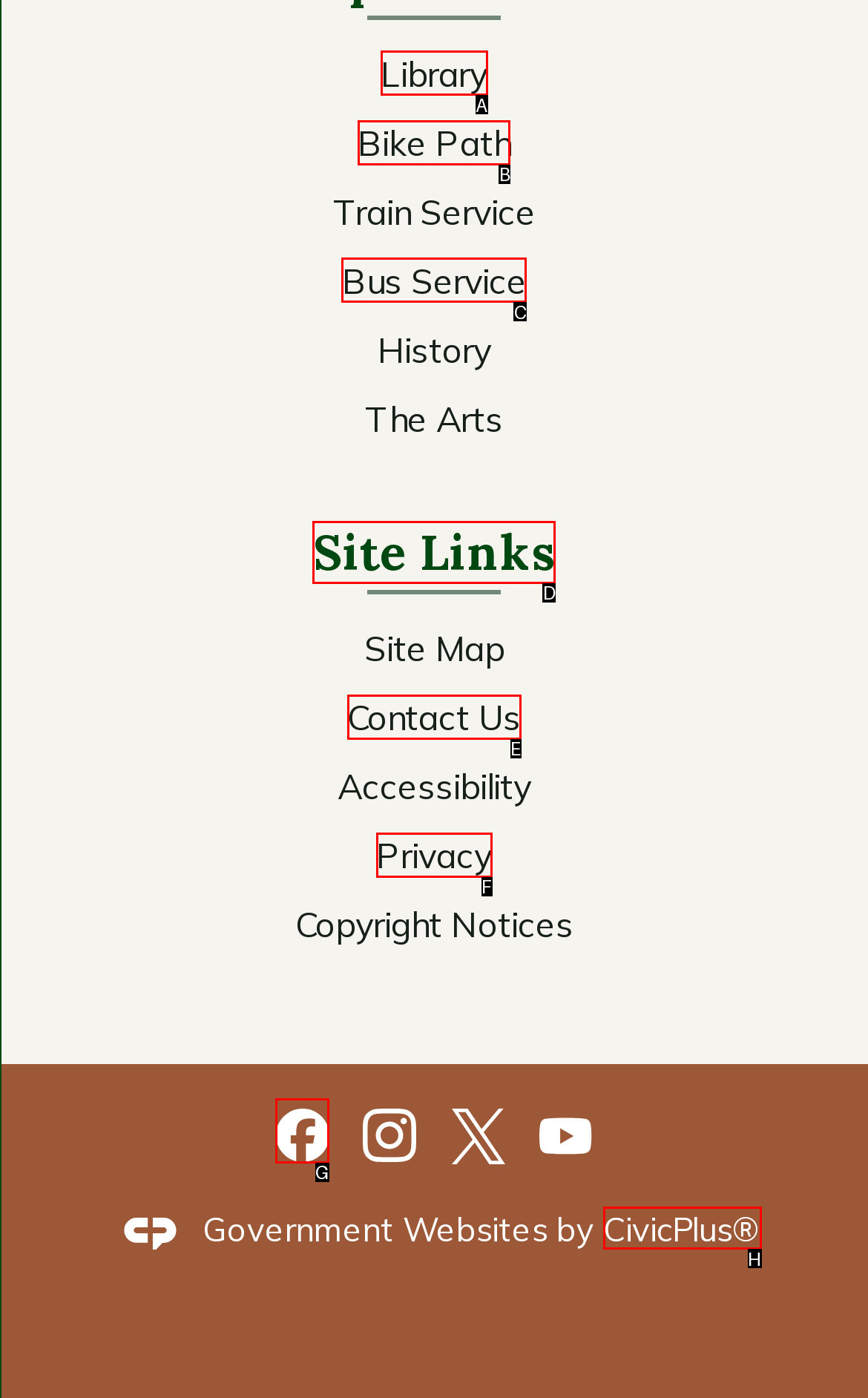Indicate the HTML element that should be clicked to perform the task: Visit Bike Path Reply with the letter corresponding to the chosen option.

B